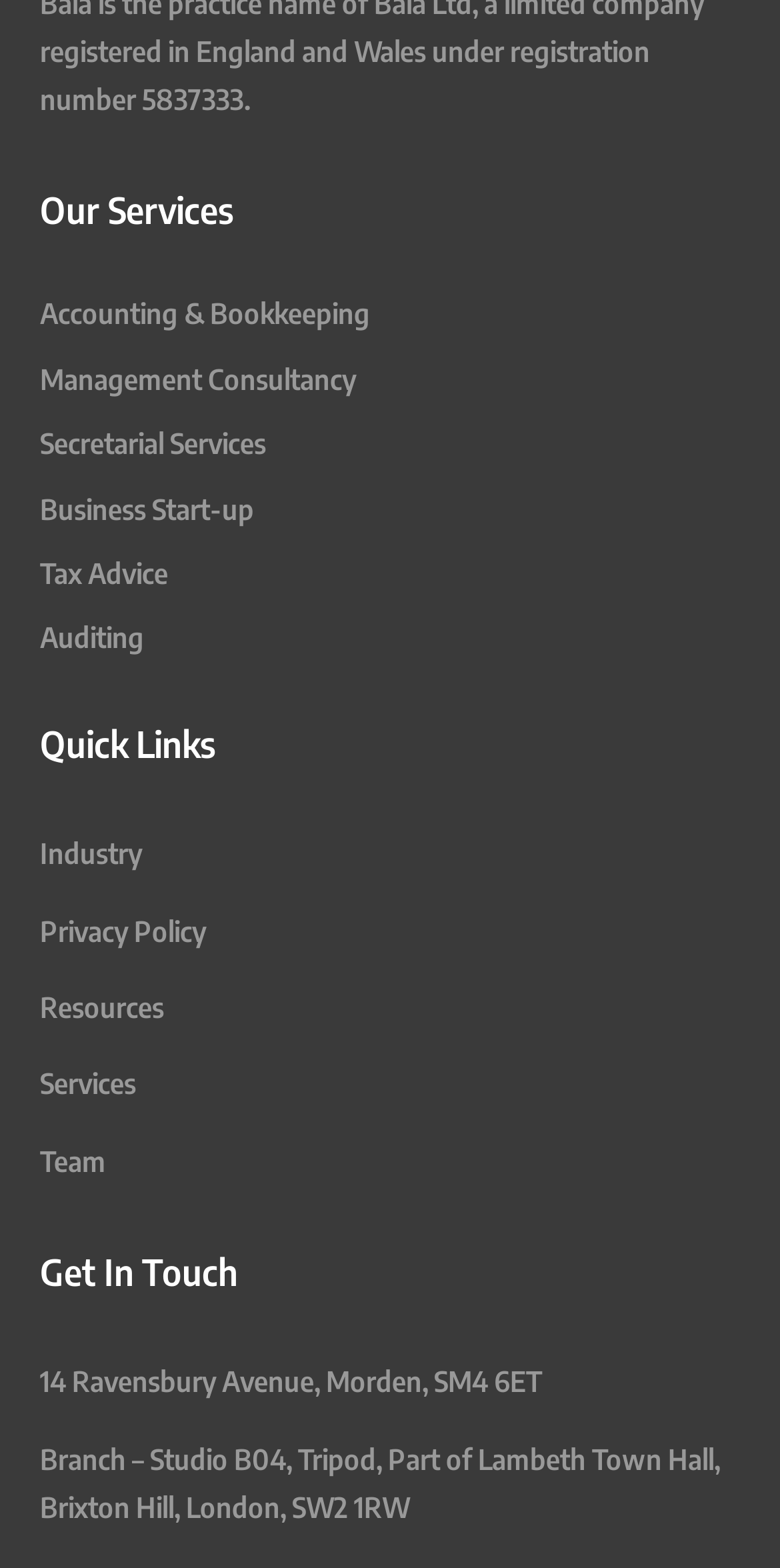Use a single word or phrase to answer the question:
What is the address of the Morden branch?

14 Ravensbury Avenue, Morden, SM4 6ET